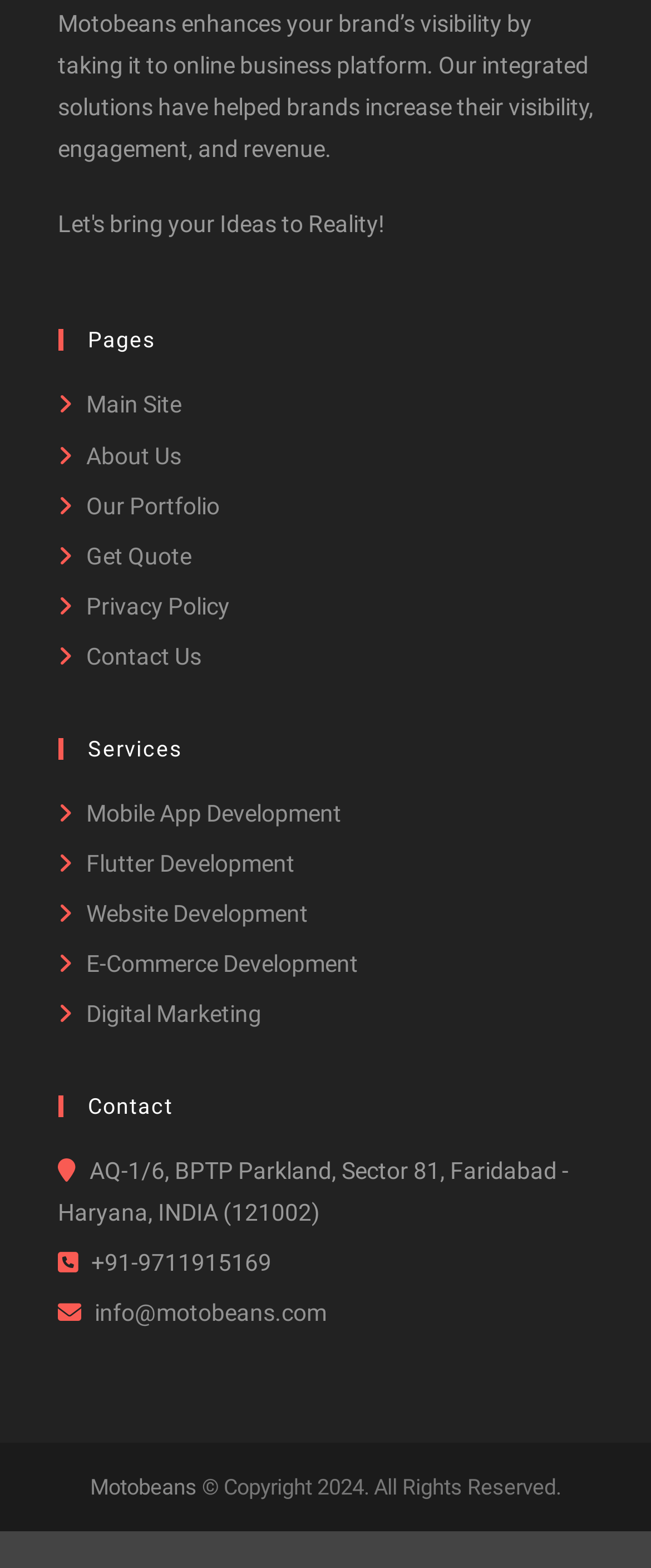Provide a one-word or short-phrase answer to the question:
What is the company's address?

AQ-1/6, BPTP Parkland, Sector 81, Faridabad - Haryana, INDIA (121002)